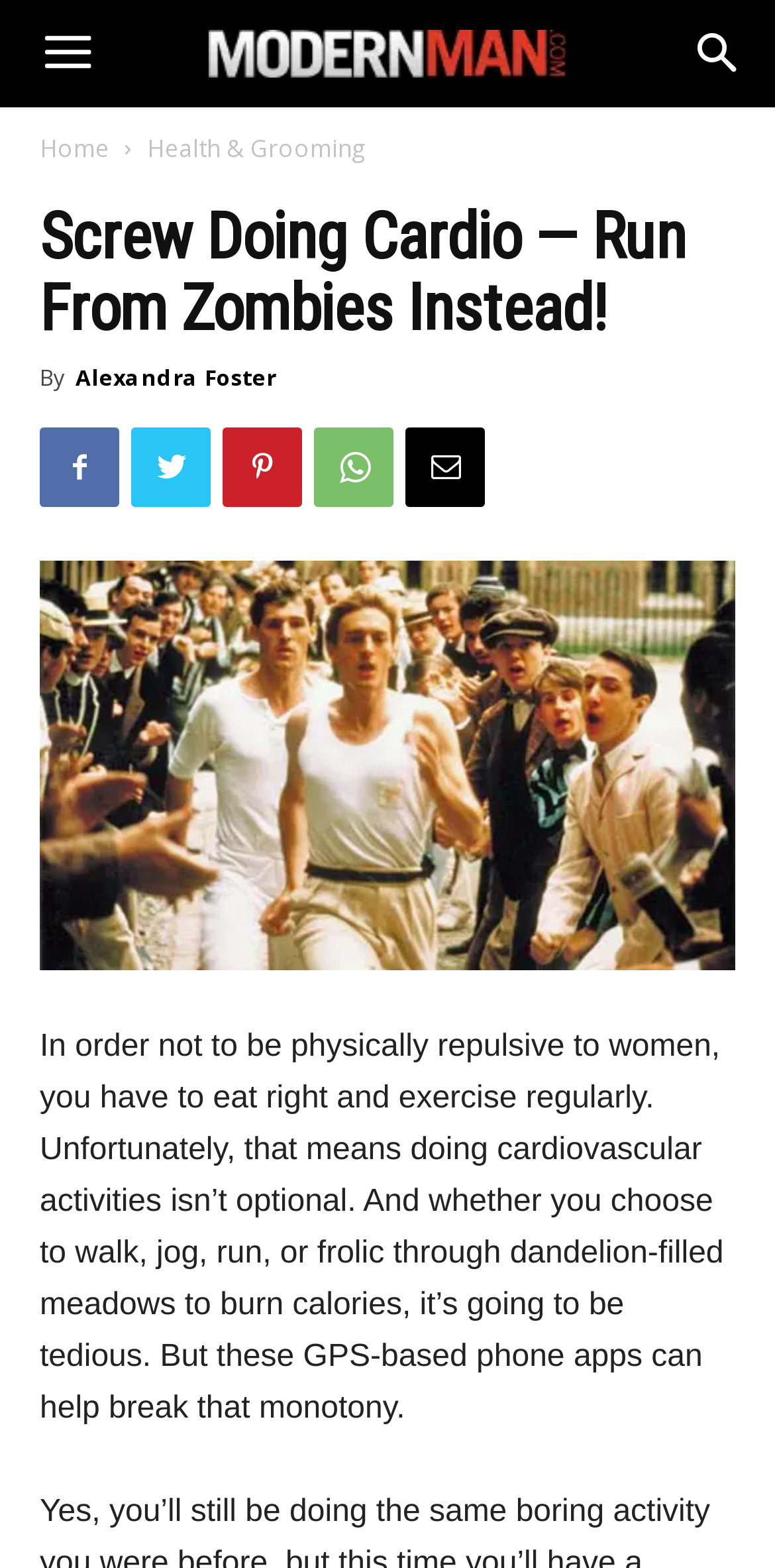Please extract the title of the webpage.

Screw Doing Cardio — Run From Zombies Instead!